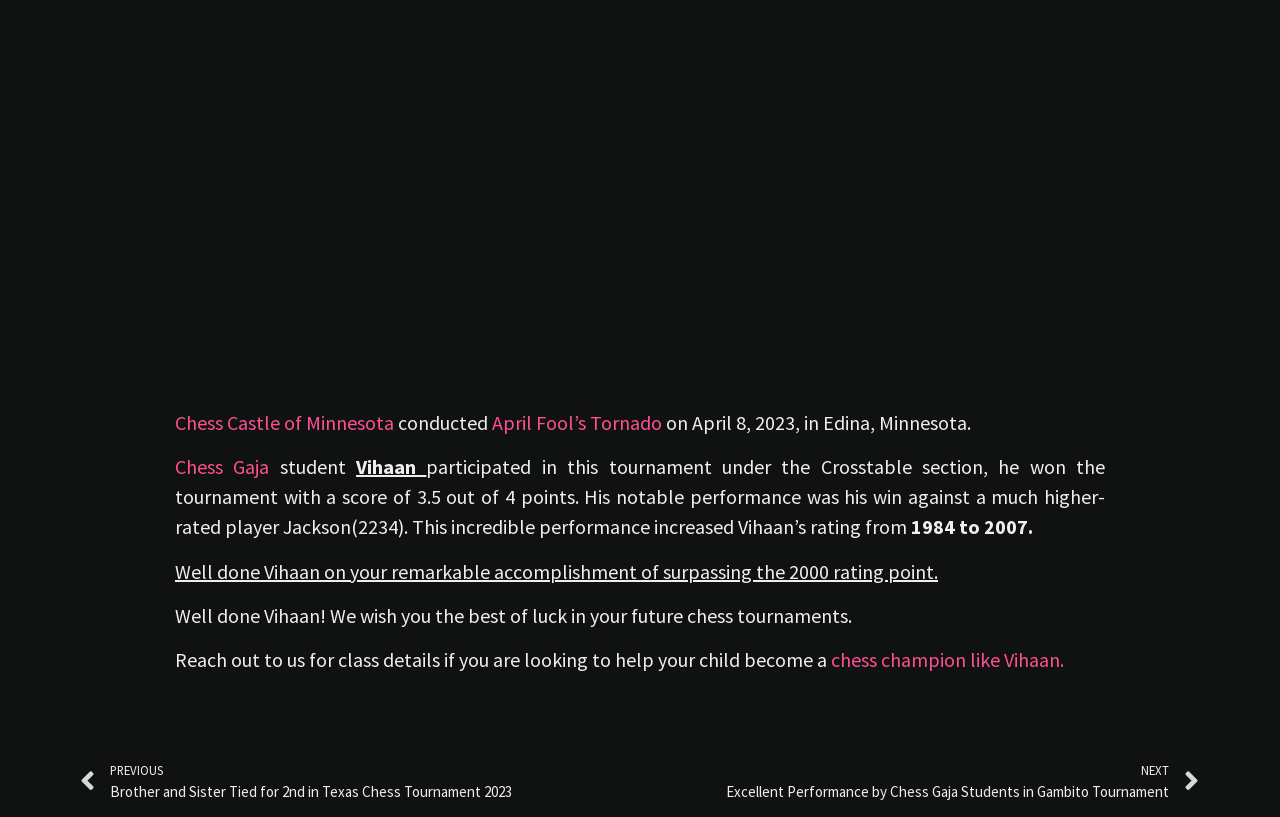Identify the bounding box coordinates for the UI element described as: "Chess Castle of Minnesota".

[0.137, 0.501, 0.308, 0.532]